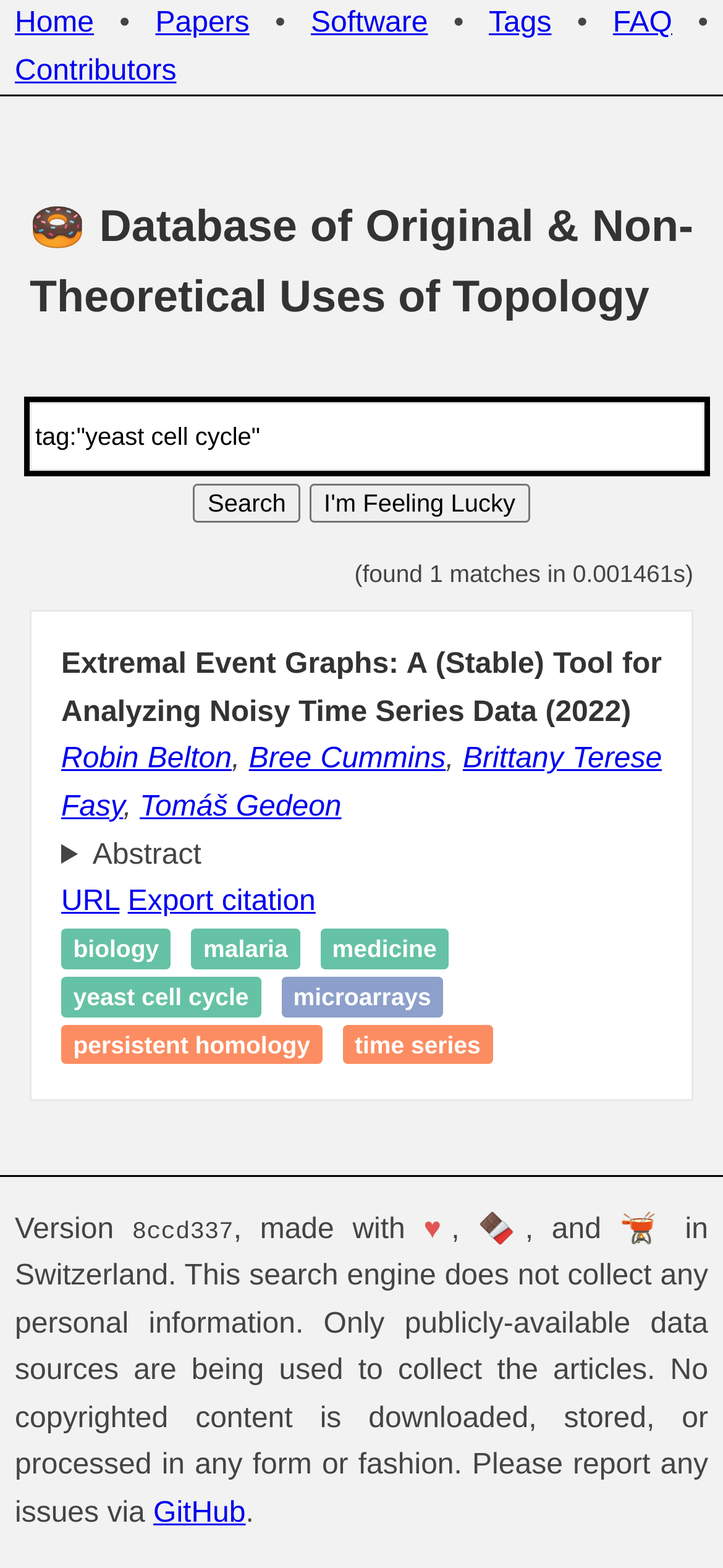What is the name of the button next to the search box?
Using the image, answer in one word or phrase.

Search